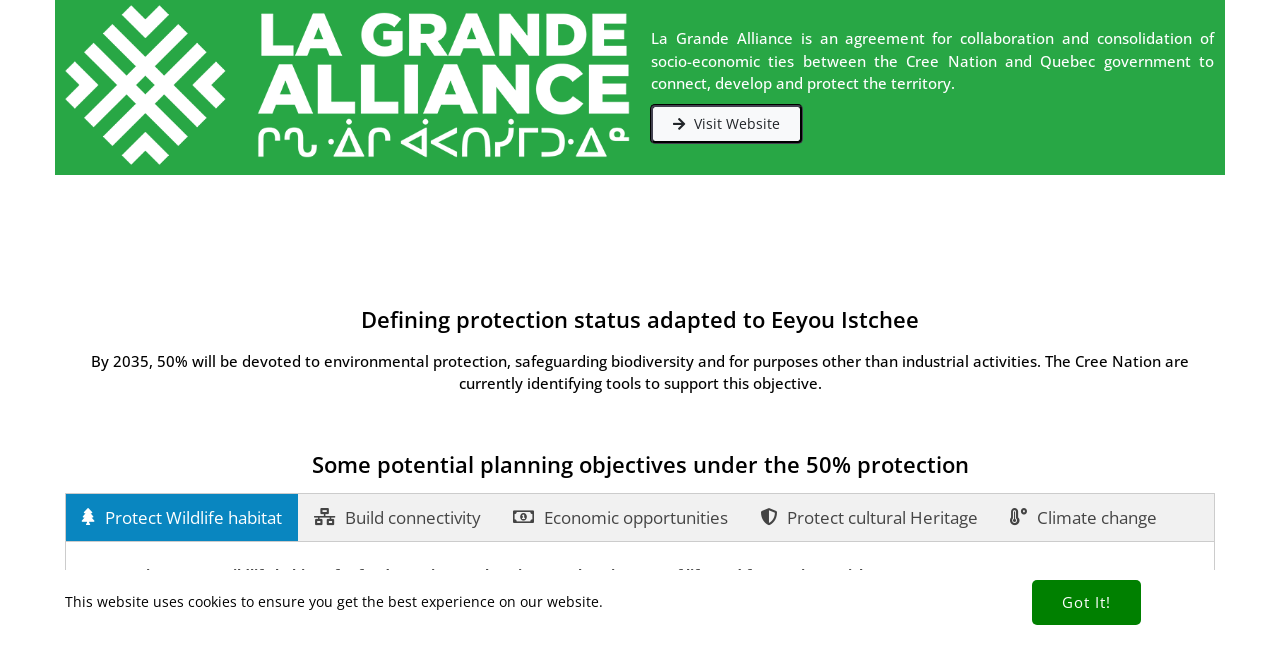Find the bounding box coordinates of the UI element according to this description: "Protect Wildlife habitat".

[0.052, 0.747, 0.233, 0.819]